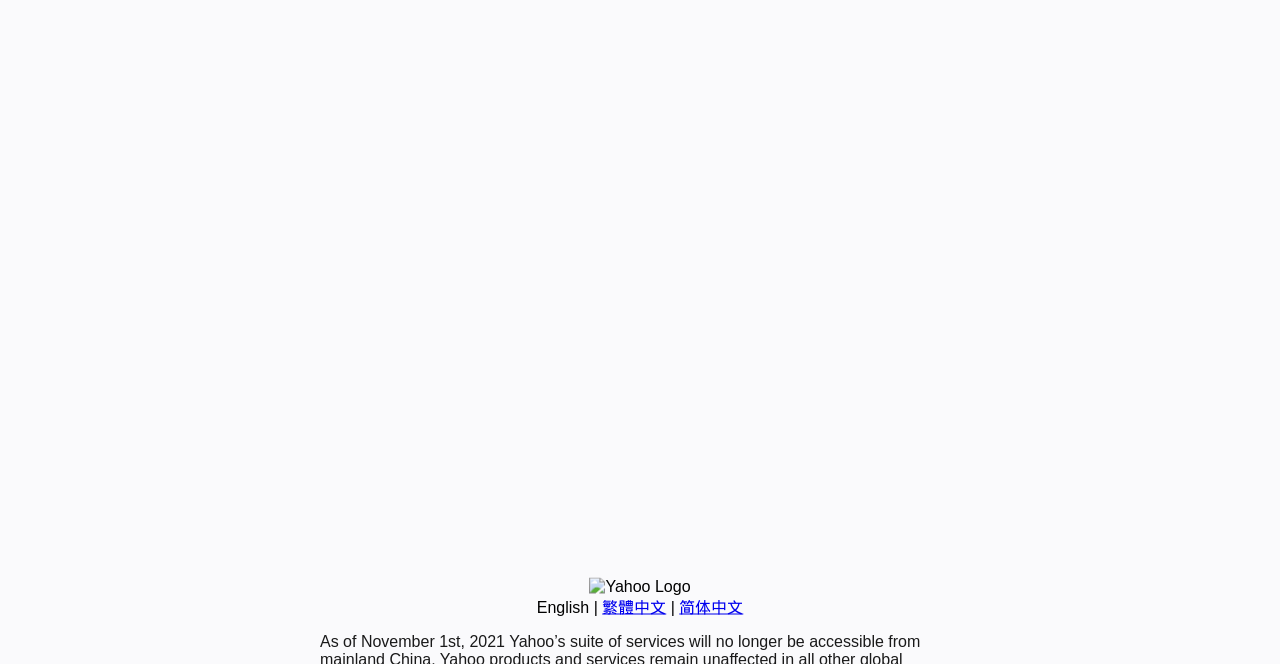Extract the bounding box for the UI element that matches this description: "简体中文".

[0.531, 0.901, 0.581, 0.927]